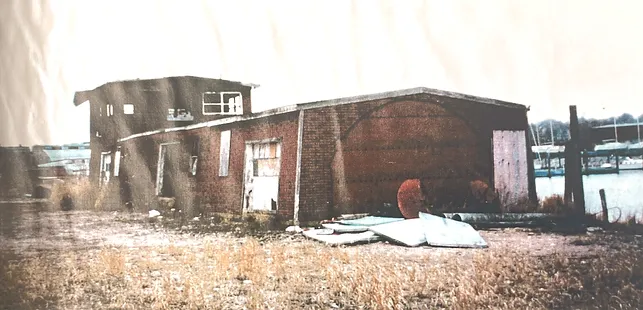Create a vivid and detailed description of the image.

The image depicts an old, weathered building by the water, likely once part of a bustling dockside or maritime operation. The structure features a combination of brick and metal, with a flat roof and large arched doors that hint at its former functionality. Windows are broken or obscured, and the paint is peeling, suggesting years of neglect. In front of the building, debris and remnants of construction materials litter the ground, blending with patches of tall, dry grass, further emphasizing the abandoned feel of the scene. The backdrop reveals a glimpse of boats moored in the distance, hinting at the location's historical connection to maritime activities. This image serves as a poignant reminder of a bygone era, encapsulating themes of decay and the passage of time.